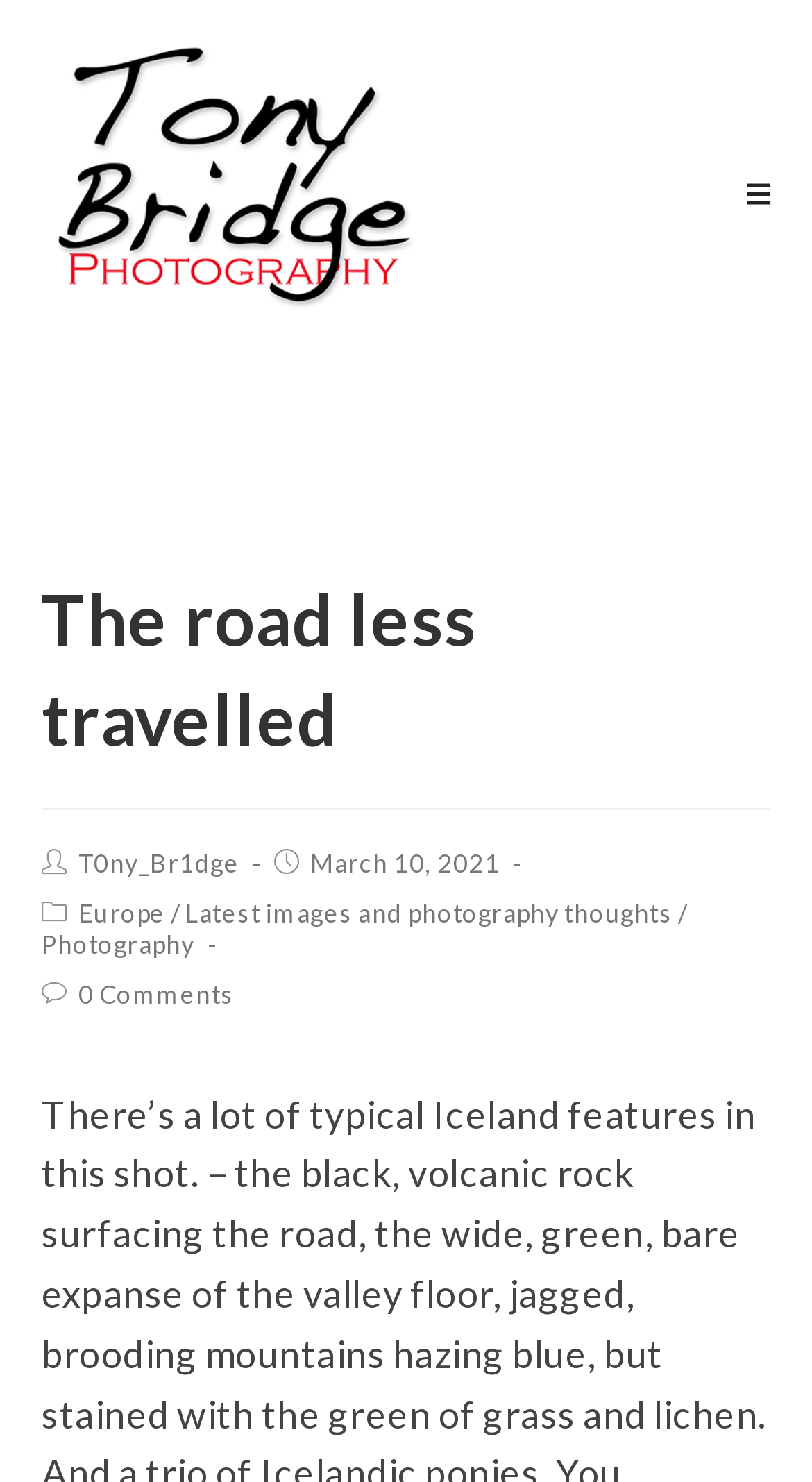What is the date of the post?
Please provide a single word or phrase as the answer based on the screenshot.

March 10, 2021